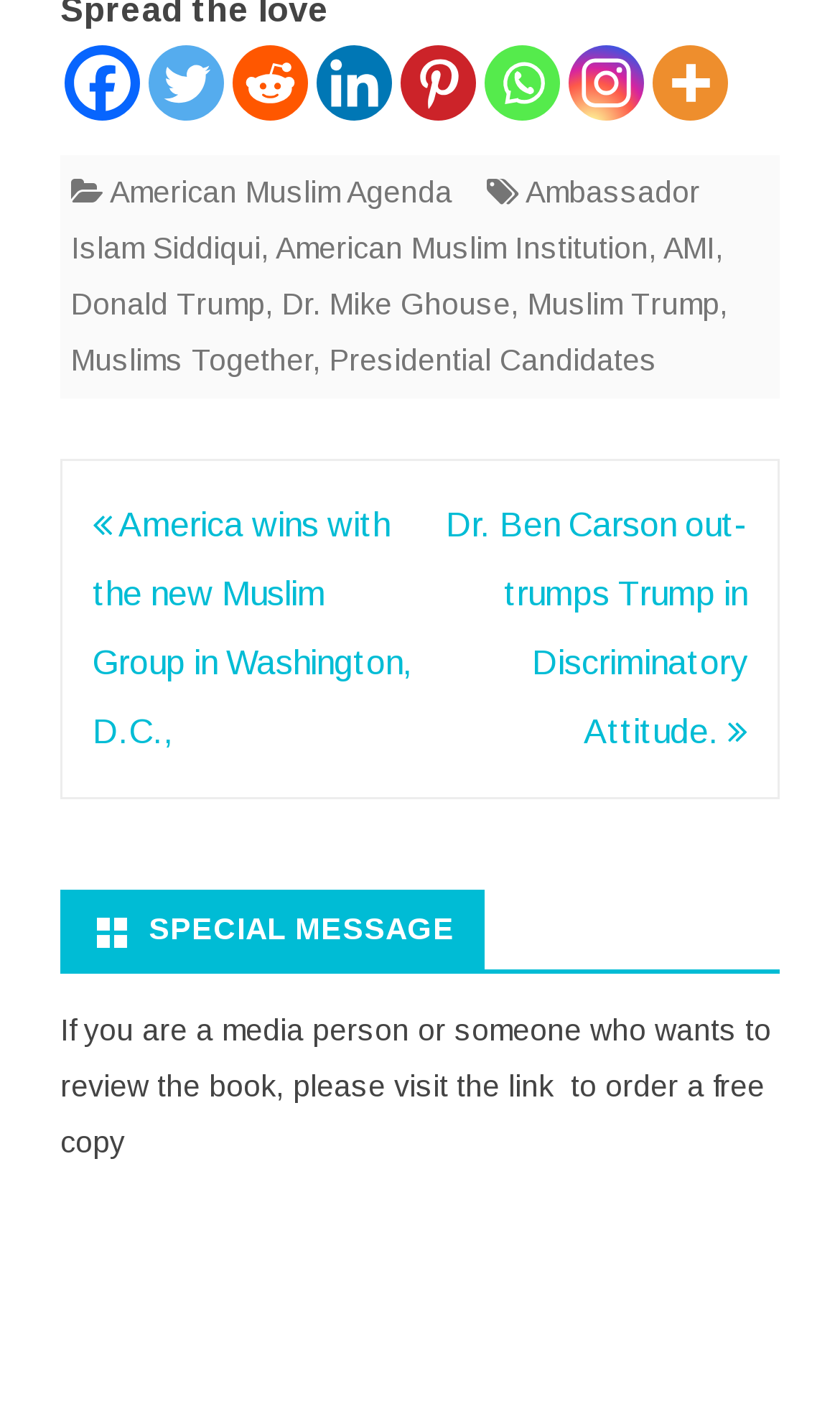Can you specify the bounding box coordinates of the area that needs to be clicked to fulfill the following instruction: "Read the special message"?

[0.072, 0.634, 0.928, 0.693]